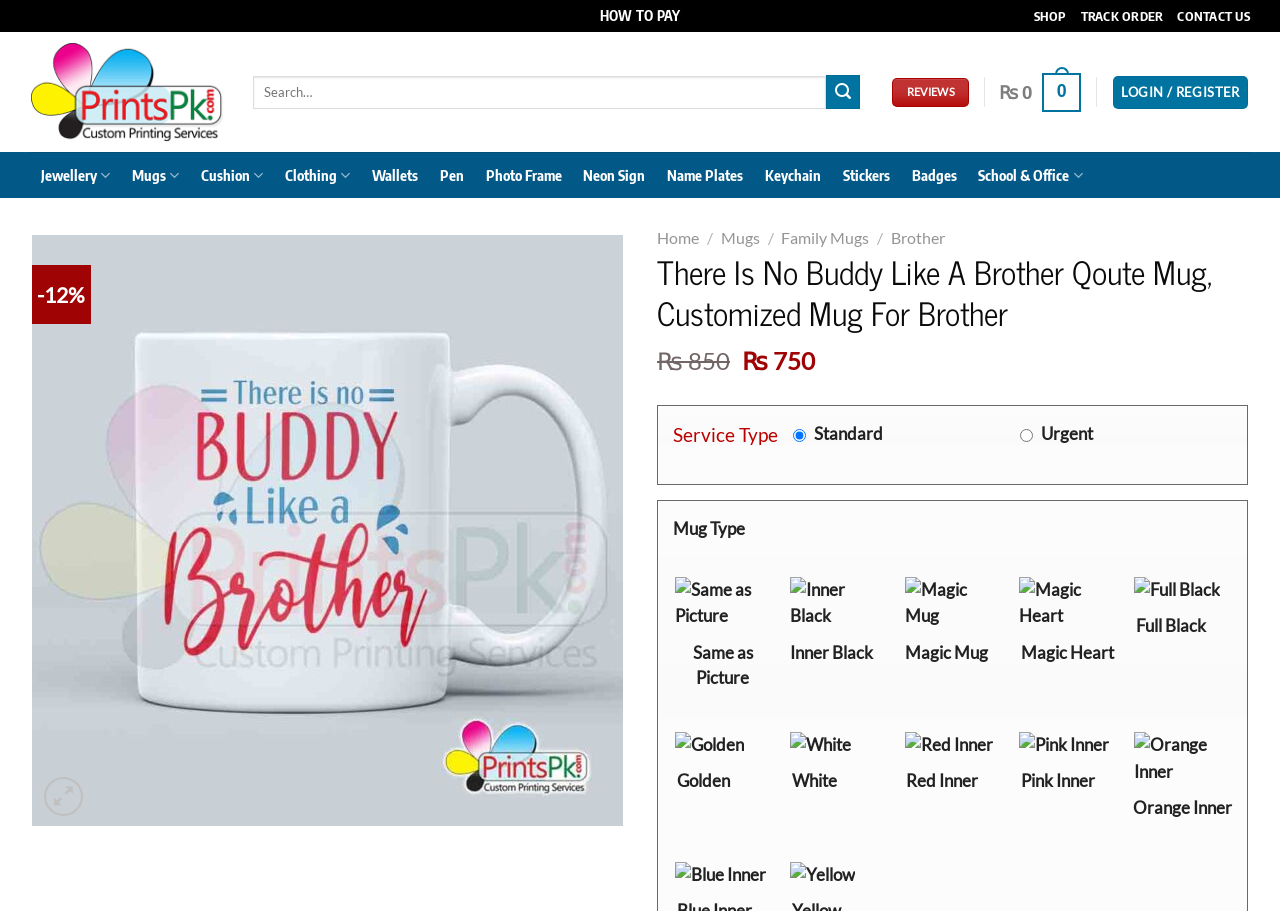Identify the bounding box coordinates of the part that should be clicked to carry out this instruction: "Search for something".

[0.198, 0.083, 0.672, 0.12]